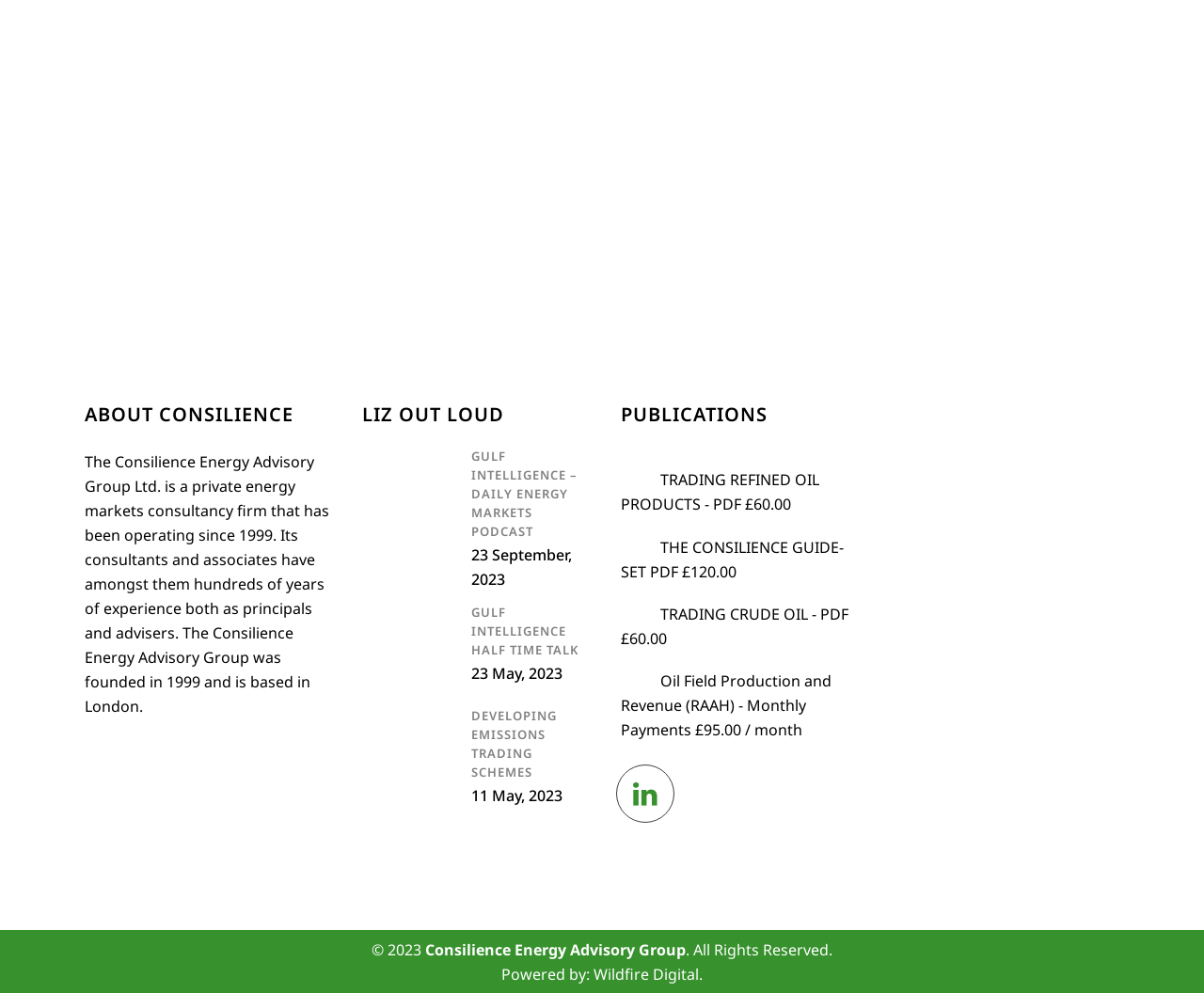Provide the bounding box coordinates, formatted as (top-left x, top-left y, bottom-right x, bottom-right y), with all values being floating point numbers between 0 and 1. Identify the bounding box of the UI element that matches the description: TRADING CRUDE OIL - PDF

[0.516, 0.608, 0.705, 0.629]